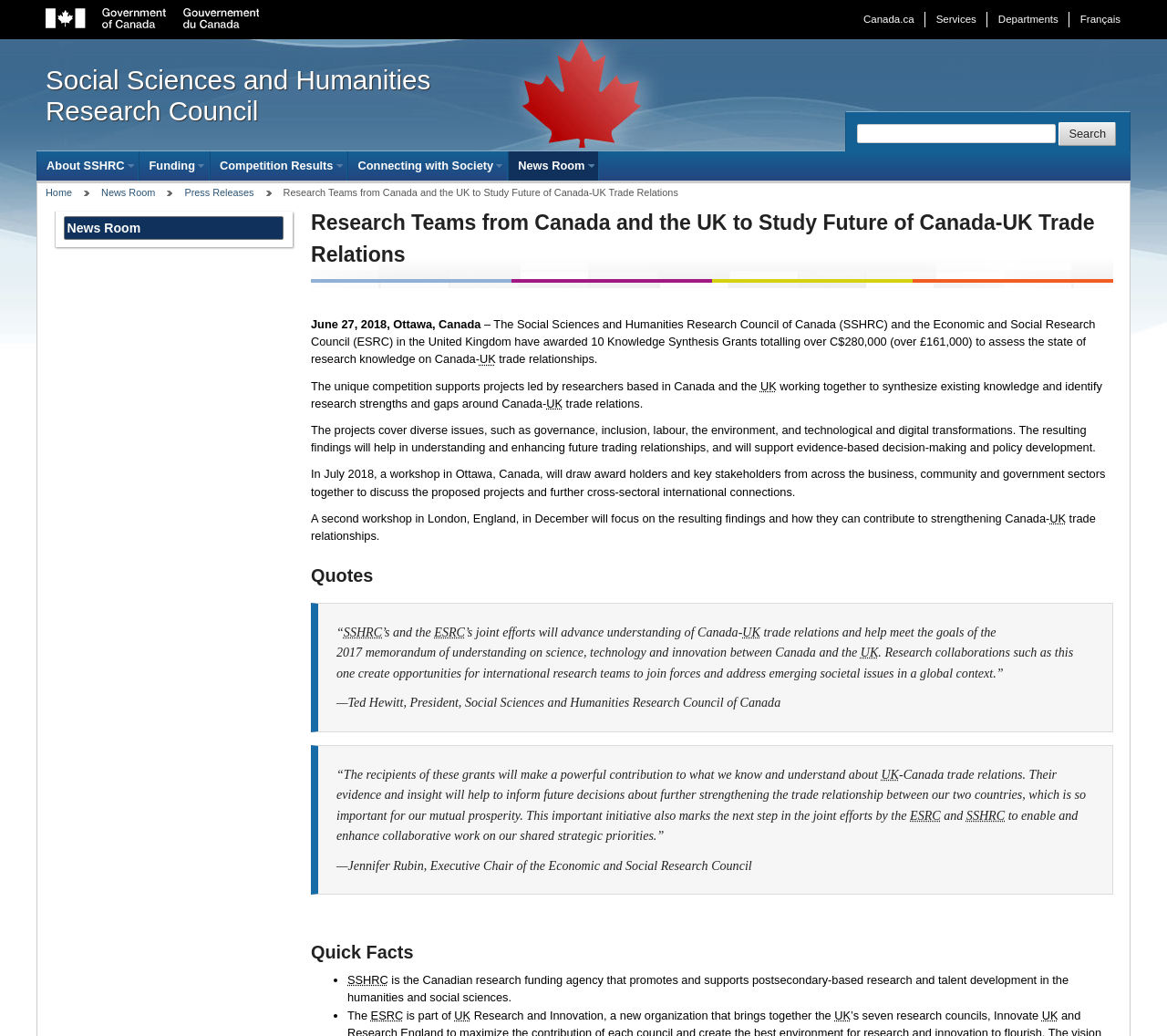What is the topic of the press release?
Give a single word or phrase as your answer by examining the image.

Canada-UK trade relations